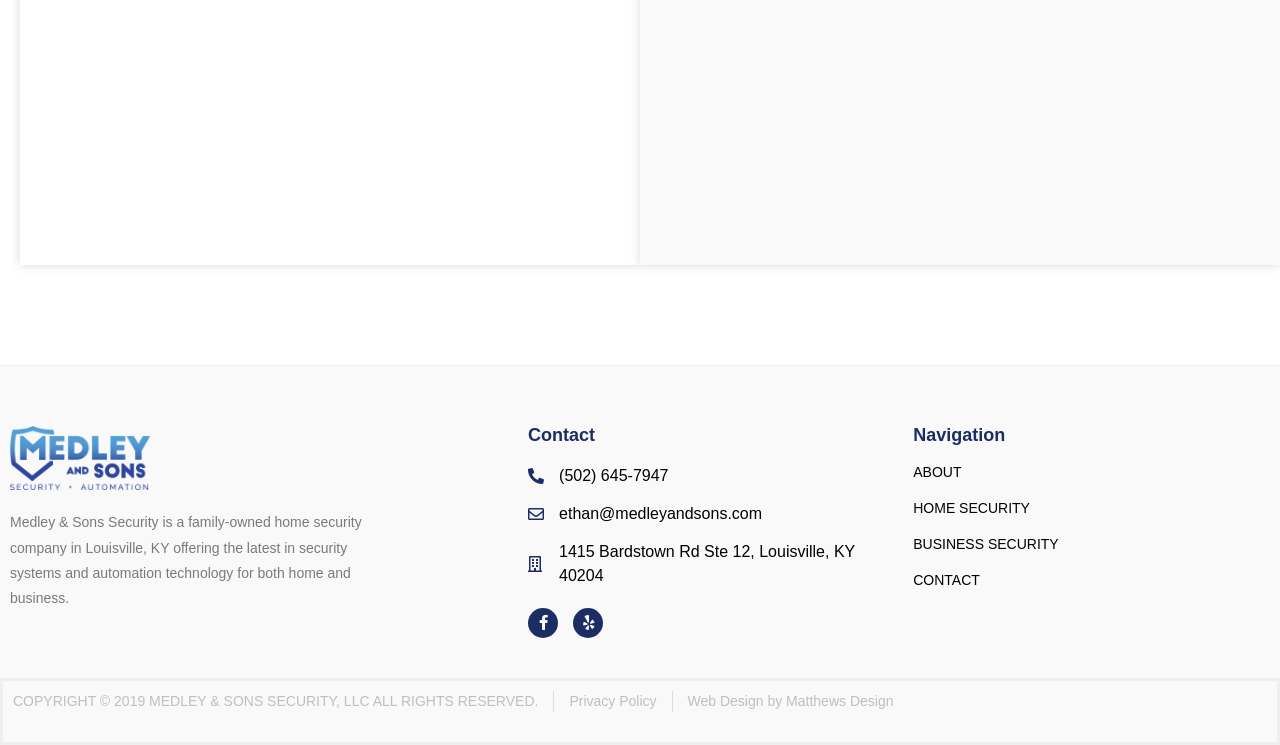What is the phone number of Medley & Sons Security?
Look at the image and respond with a one-word or short phrase answer.

(502) 645-7947